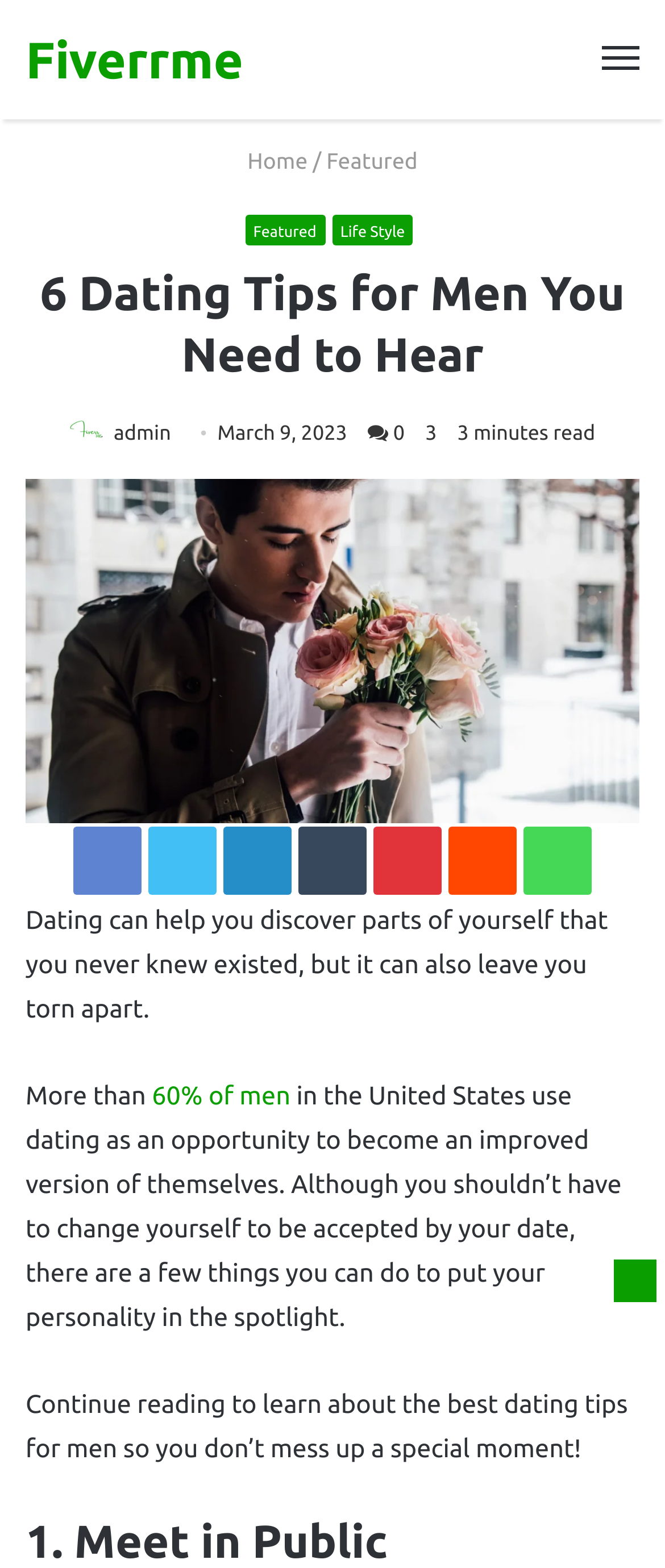Answer this question in one word or a short phrase: What percentage of men in the United States use dating to improve themselves?

60%